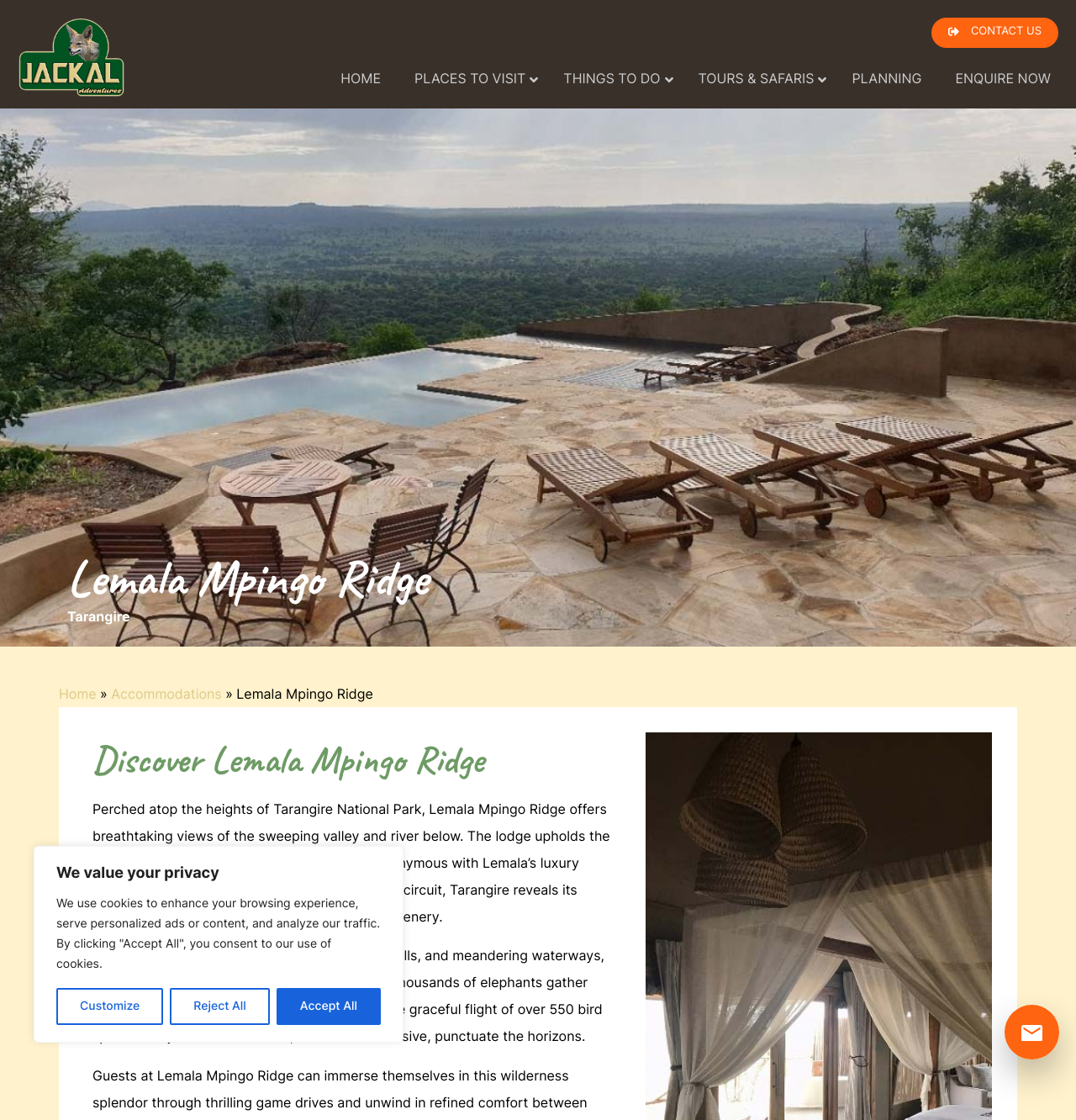Give a concise answer using one word or a phrase to the following question:
How many bird species can be found in the plains?

550